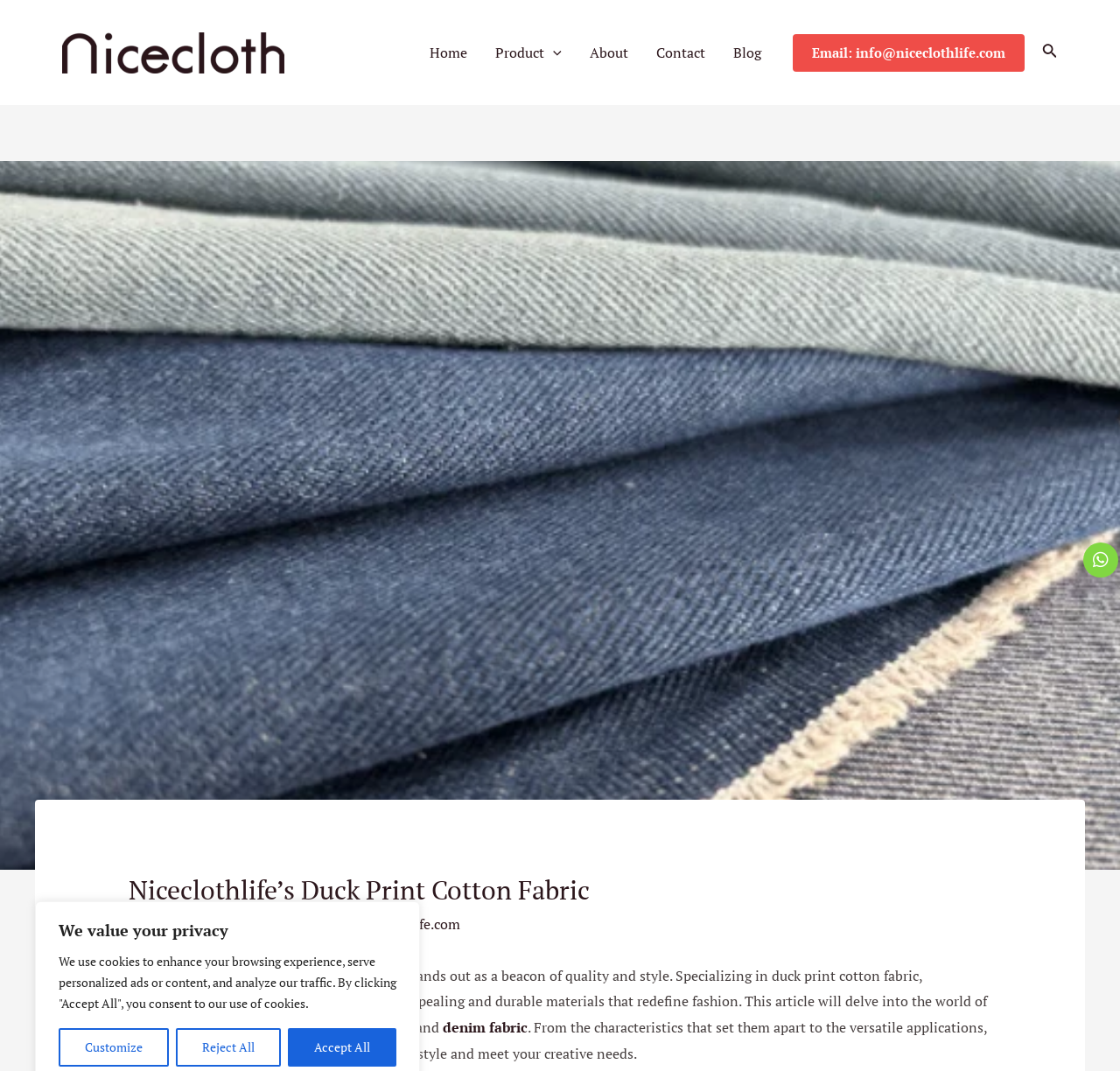What is the email address of Niceclothlife? Based on the image, give a response in one word or a short phrase.

info@niceclothlife.com